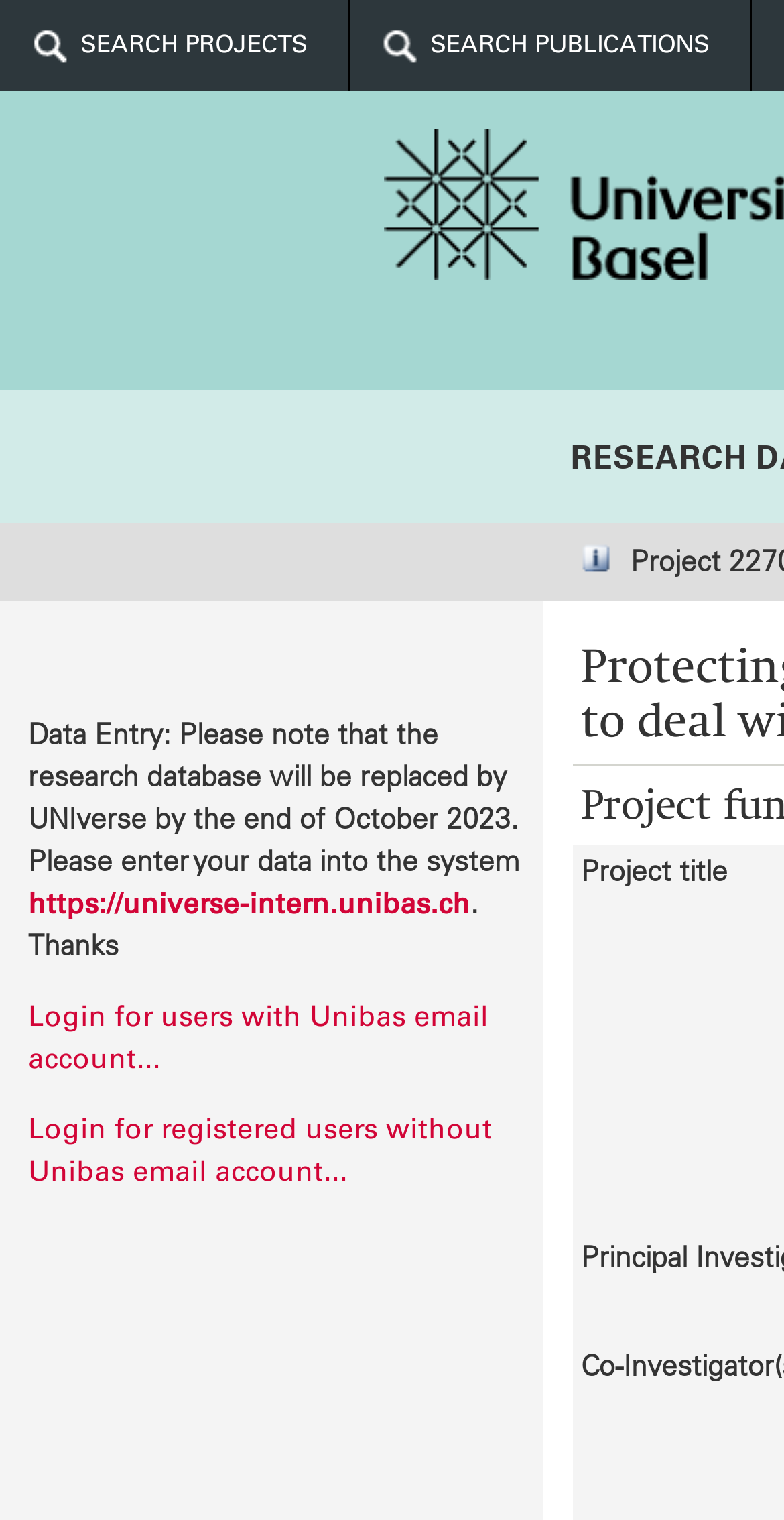What is the URL for data entry?
Using the screenshot, give a one-word or short phrase answer.

https://universe-intern.unibas.ch